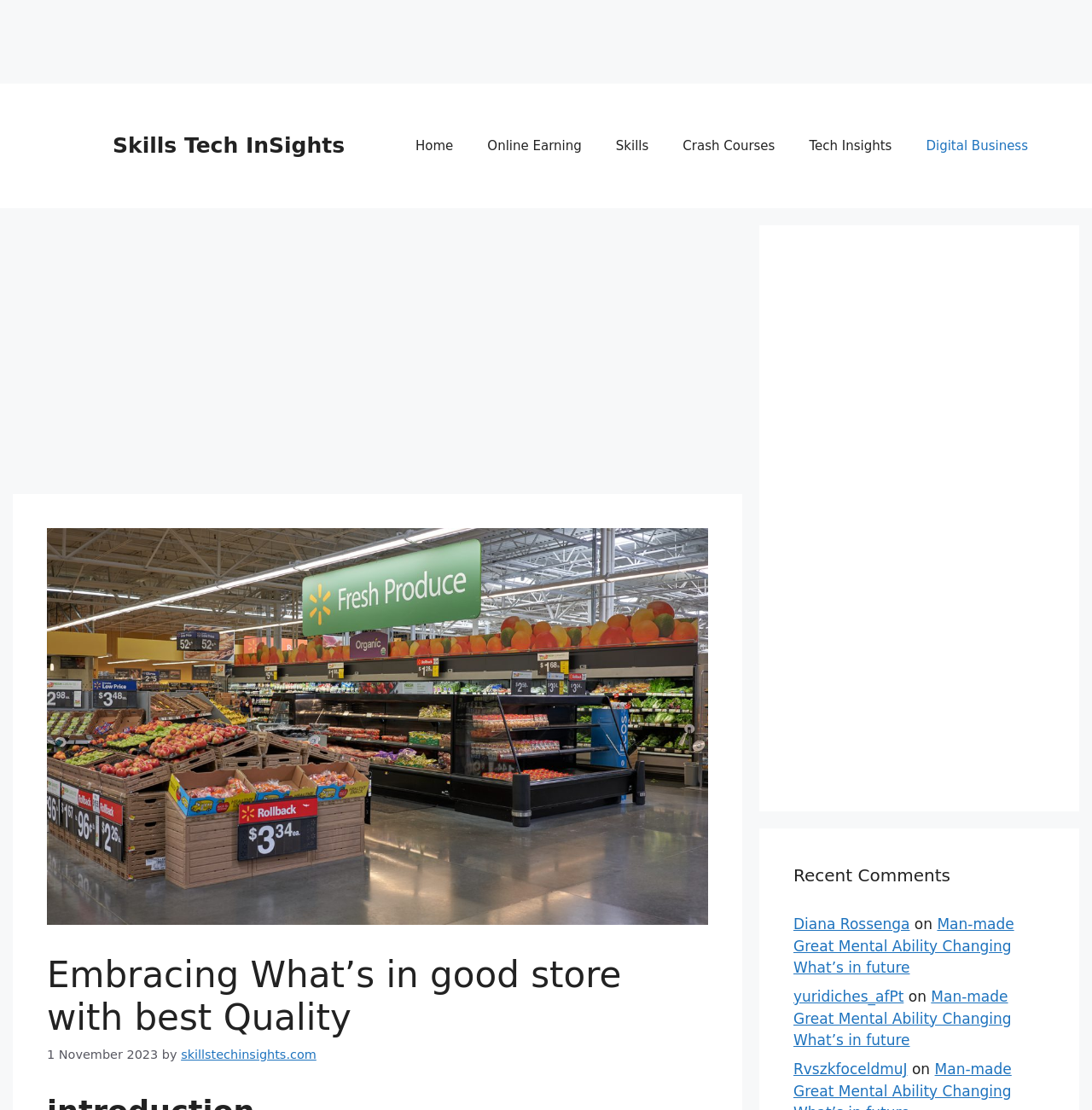What is the name of the website?
Respond to the question with a well-detailed and thorough answer.

I determined the answer by looking at the link 'Skills Tech InSights' in the banner section, which suggests that it is the name of the website.